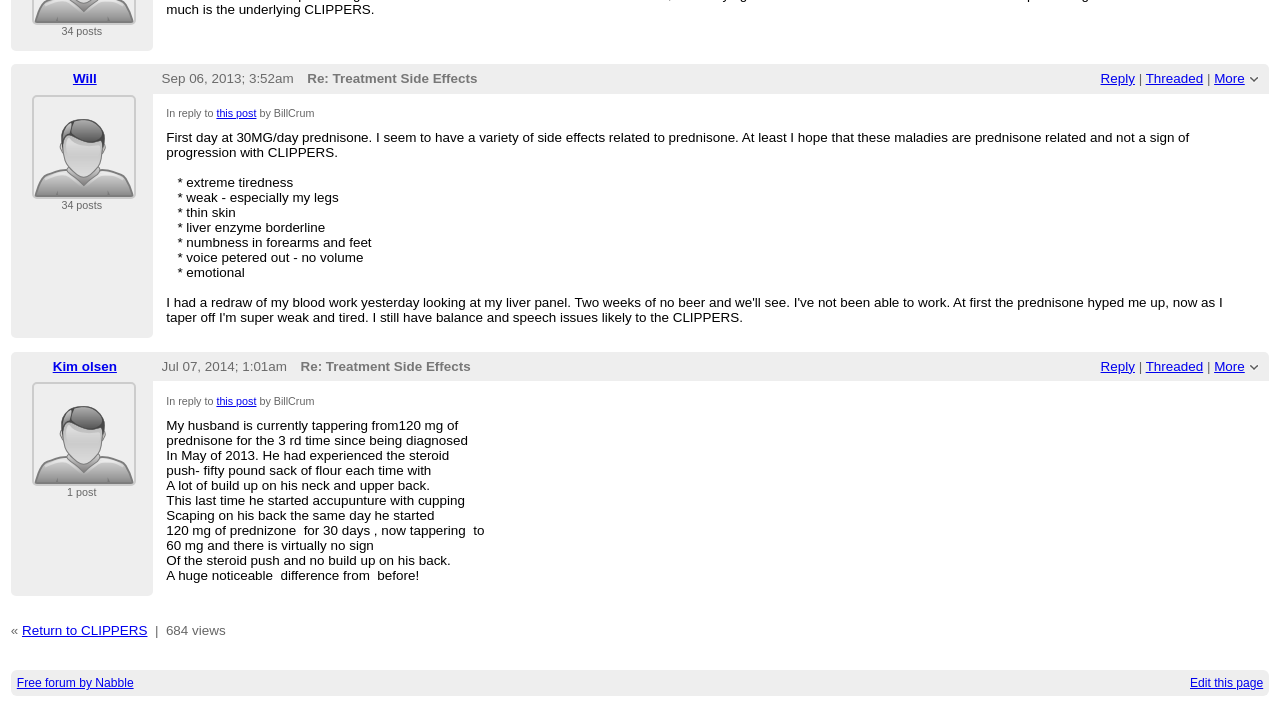Identify the bounding box for the UI element described as: "title="View profile of Will"". Ensure the coordinates are four float numbers between 0 and 1, formatted as [left, top, right, bottom].

[0.025, 0.253, 0.106, 0.274]